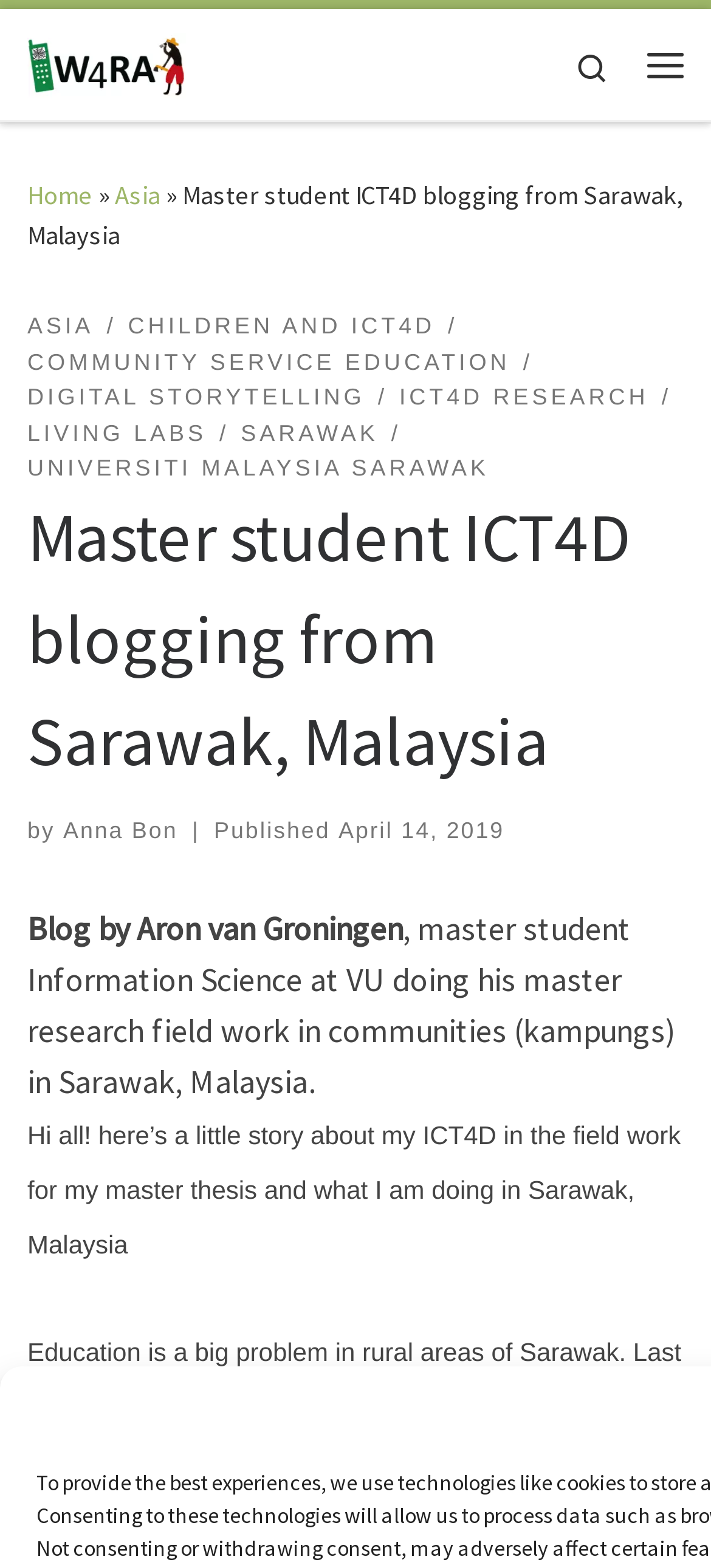Locate the bounding box coordinates of the element that should be clicked to execute the following instruction: "Read more about 'Asia'".

[0.162, 0.114, 0.226, 0.135]